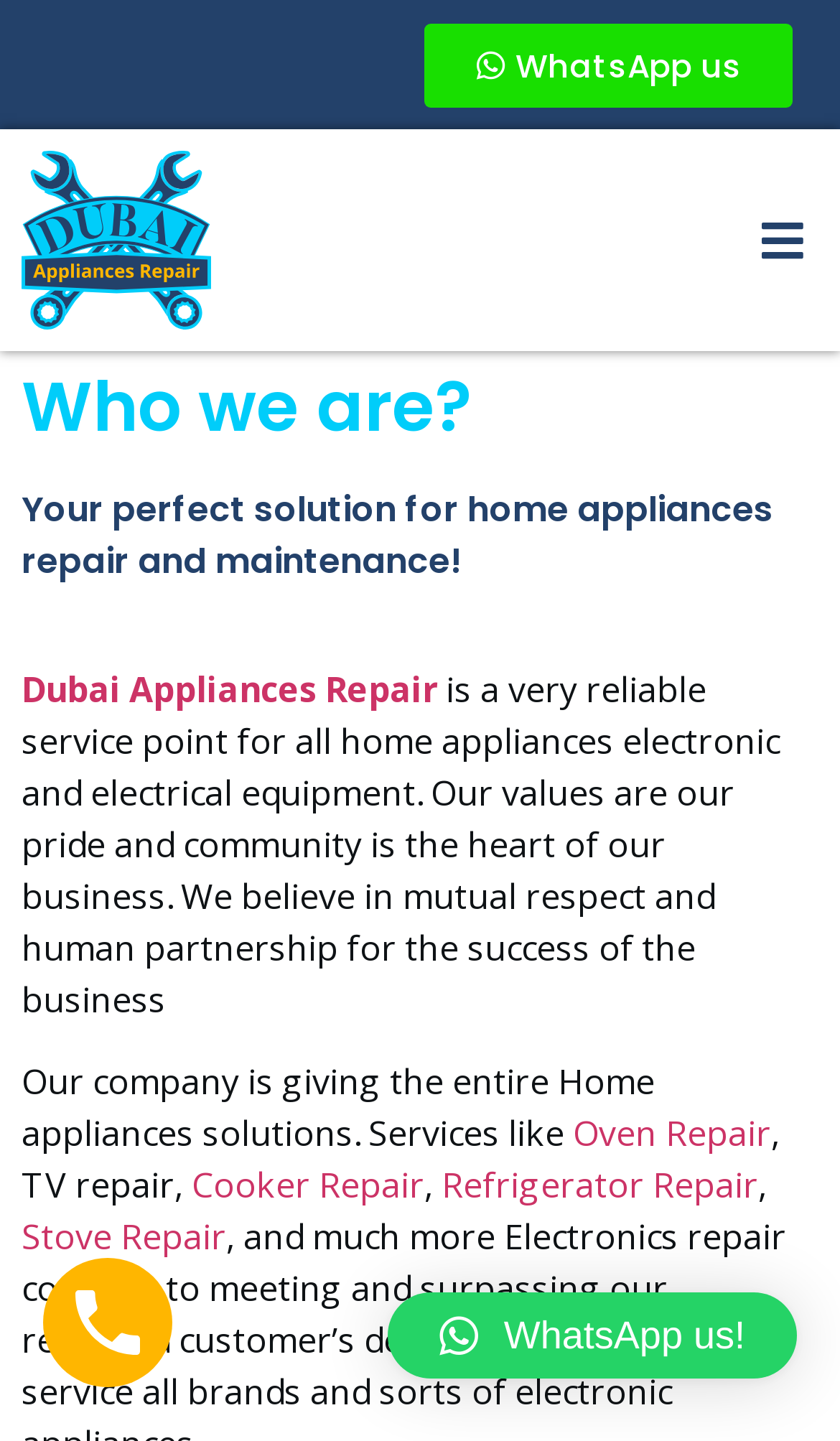Given the webpage screenshot and the description, determine the bounding box coordinates (top-left x, top-left y, bottom-right x, bottom-right y) that define the location of the UI element matching this description: parent_node: Skip to content

[0.051, 0.873, 0.205, 0.963]